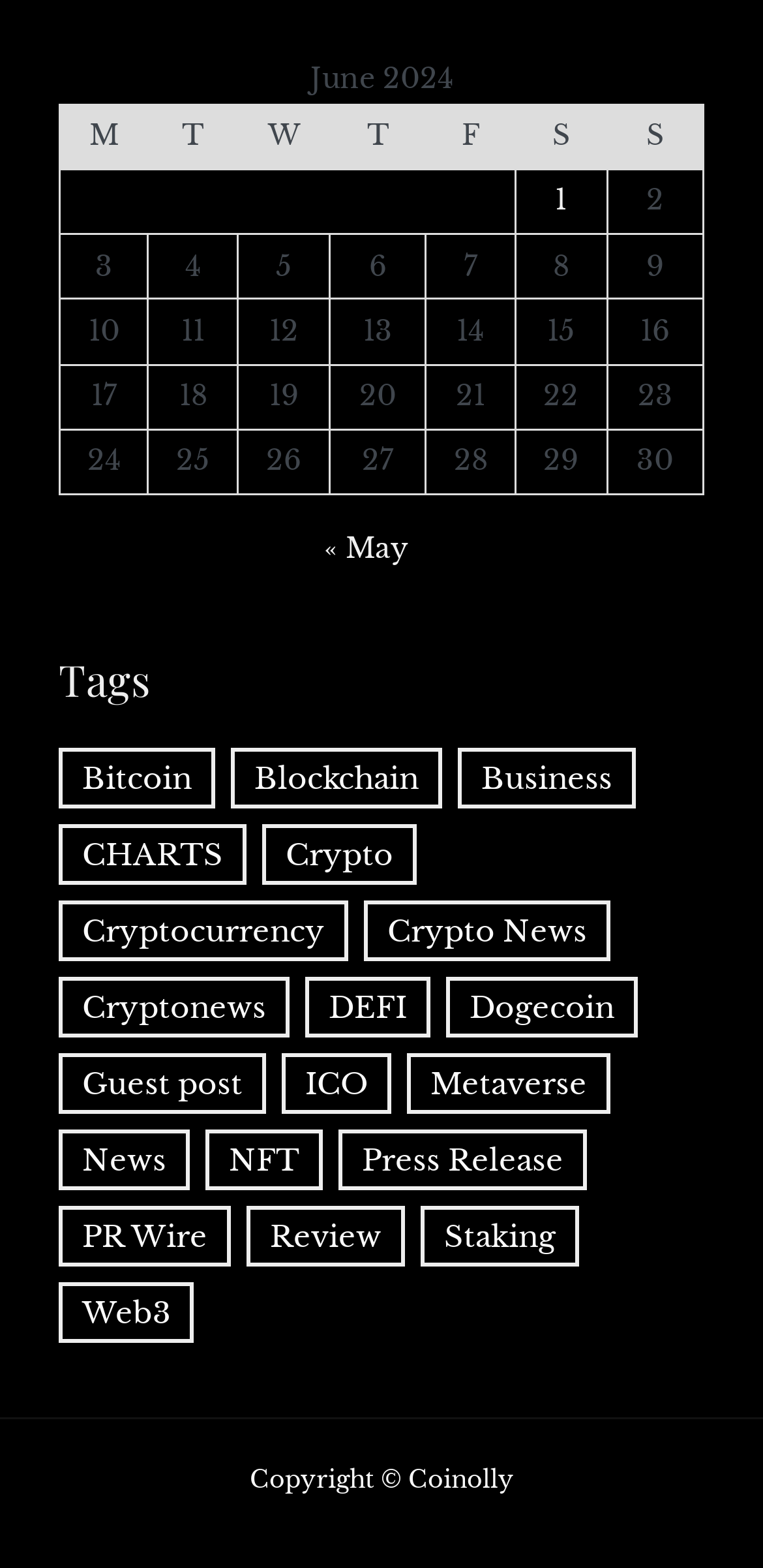Could you specify the bounding box coordinates for the clickable section to complete the following instruction: "Click on the 'Posts published on June 1, 2024' link"?

[0.728, 0.117, 0.743, 0.139]